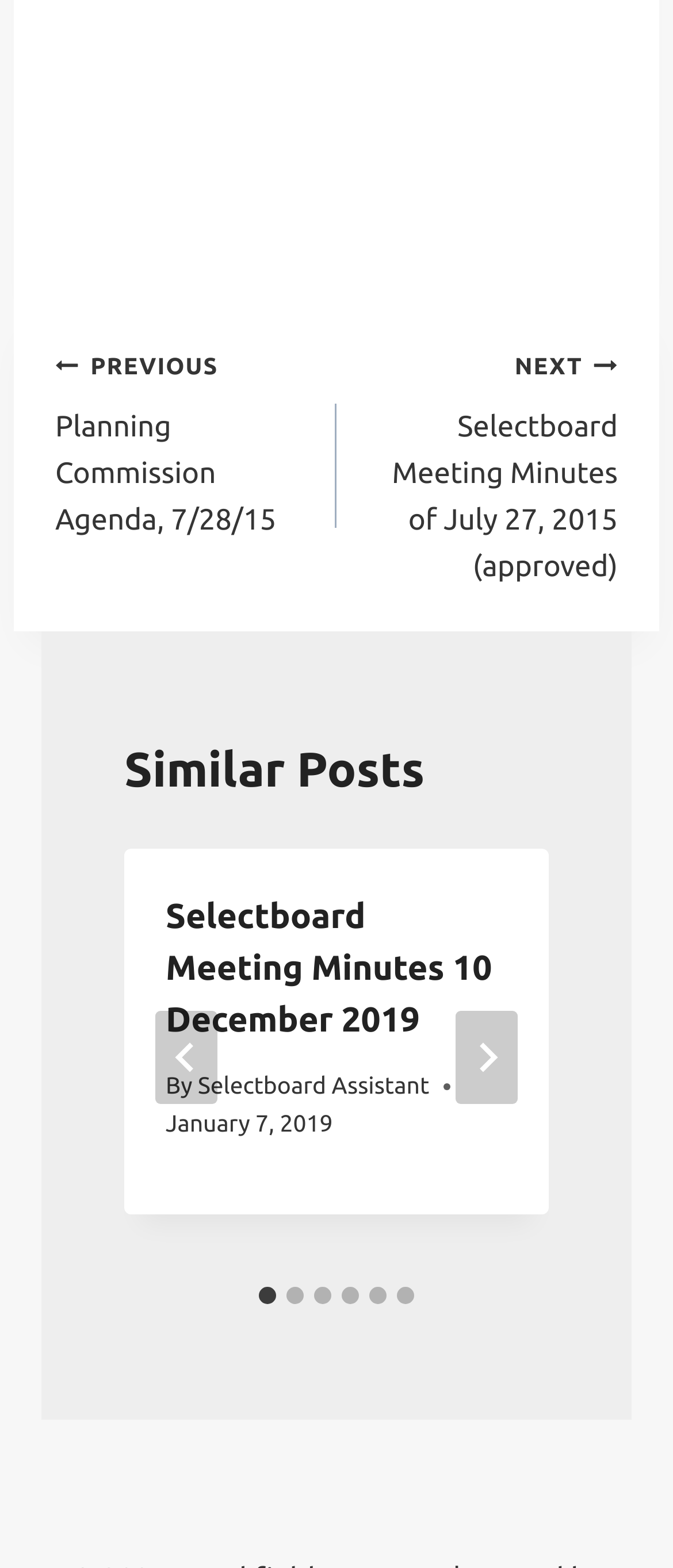Identify the bounding box coordinates of the part that should be clicked to carry out this instruction: "View similar post".

[0.185, 0.468, 0.815, 0.515]